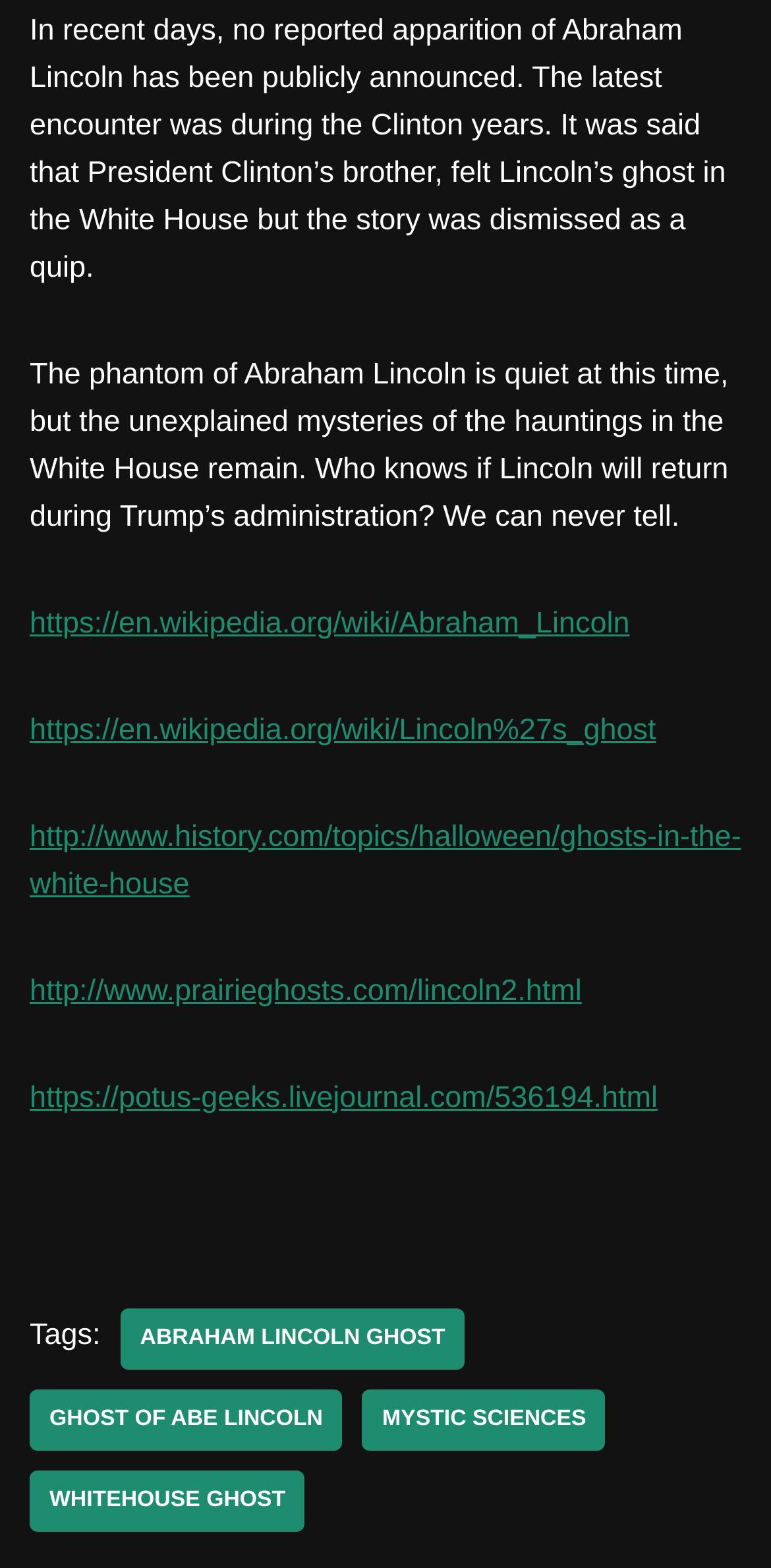How many links are provided on the webpage?
Use the image to give a comprehensive and detailed response to the question.

There are 7 links on the webpage, including links to Wikipedia pages, history.com, and other websites, which are related to Abraham Lincoln's ghost and hauntings in the White House.